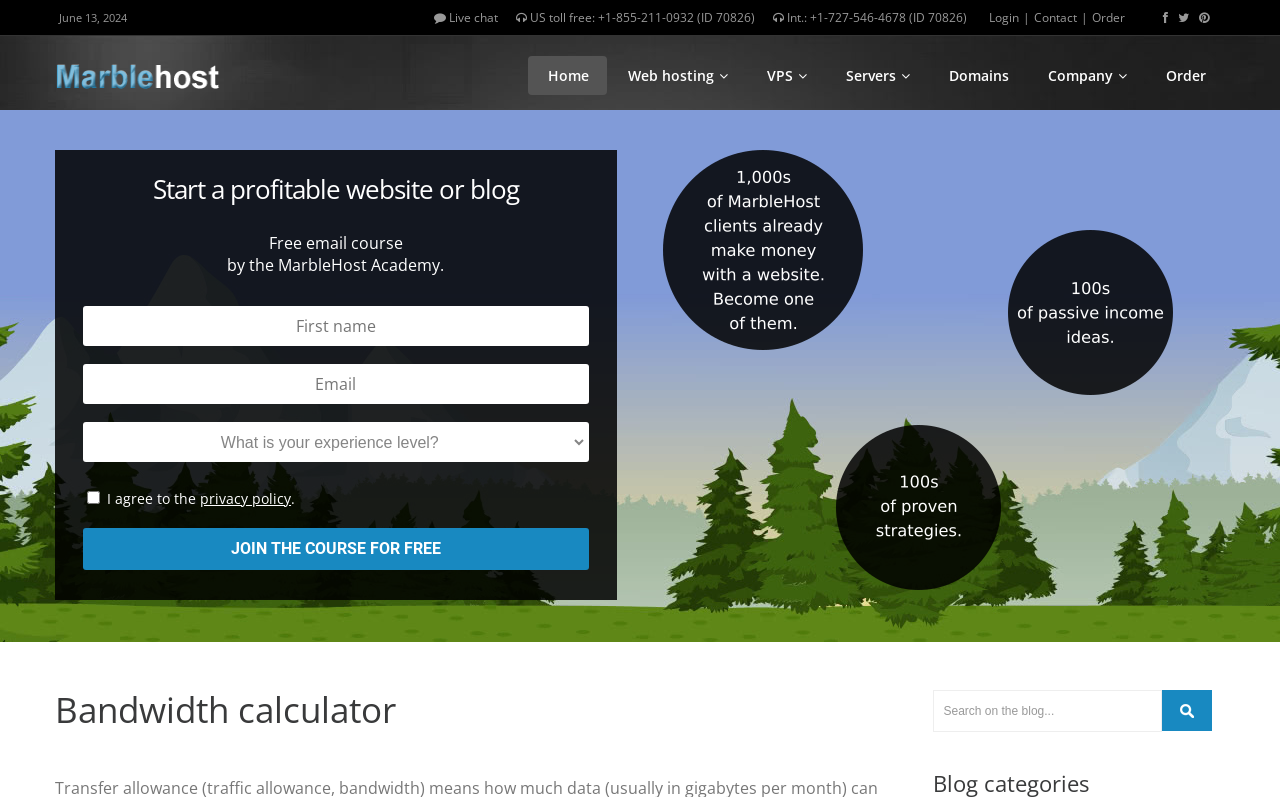What is the topic of the free email course?
Analyze the screenshot and provide a detailed answer to the question.

The free email course is mentioned on the webpage, and its topic is 'Starting a profitable website or blog', as indicated by the static text 'Start a profitable website or blog'.